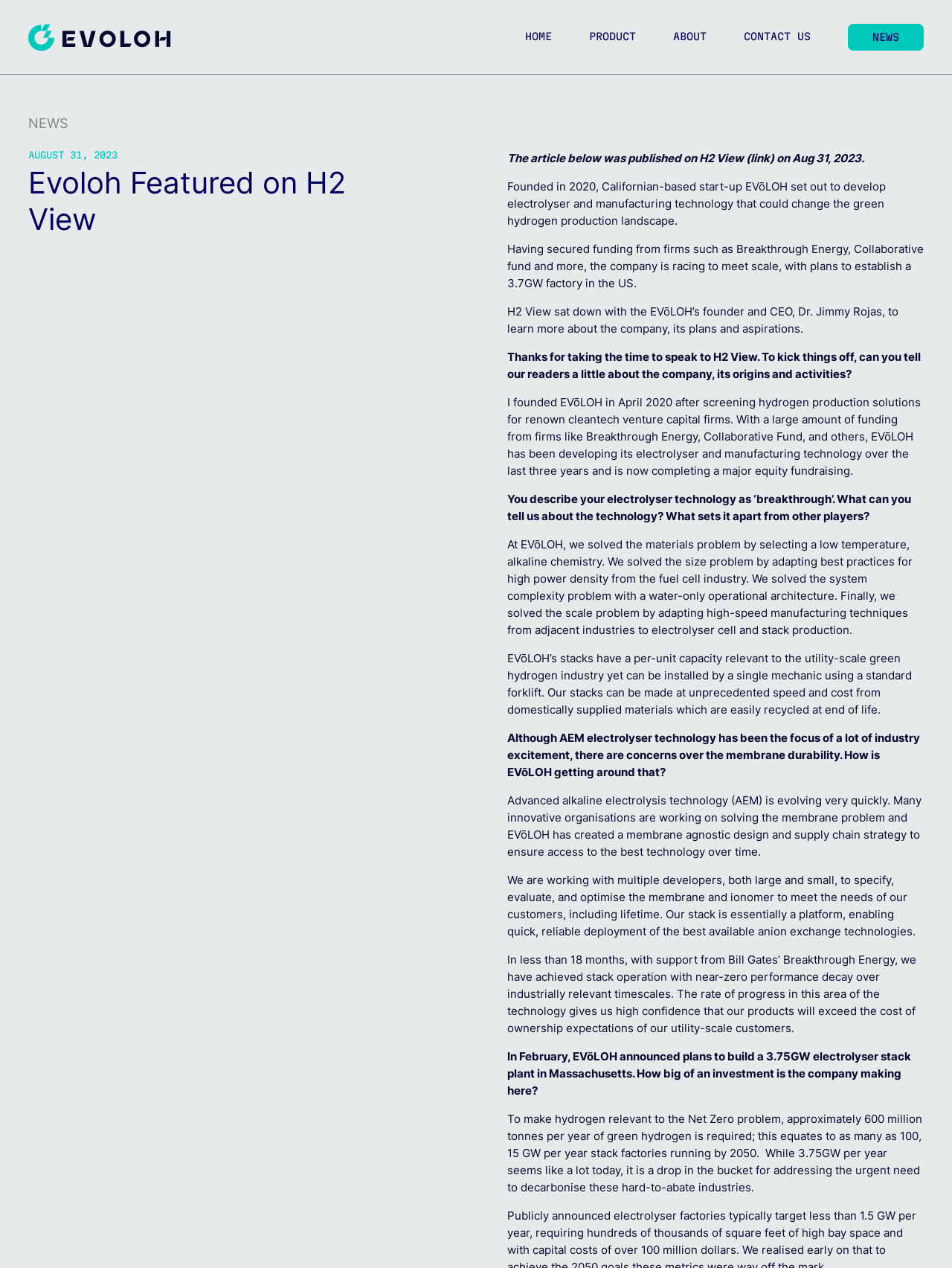Specify the bounding box coordinates of the area to click in order to follow the given instruction: "Click on the link to H2 View."

[0.788, 0.119, 0.808, 0.13]